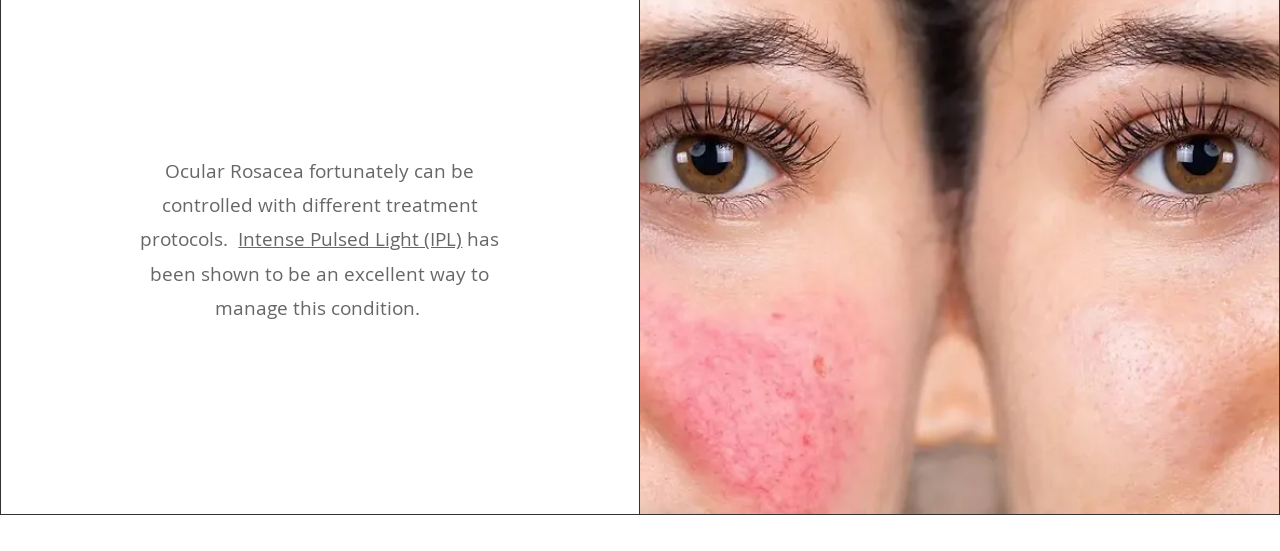Please determine the bounding box coordinates for the element with the description: "Intense Pulsed Light (IPL)".

[0.186, 0.411, 0.361, 0.458]